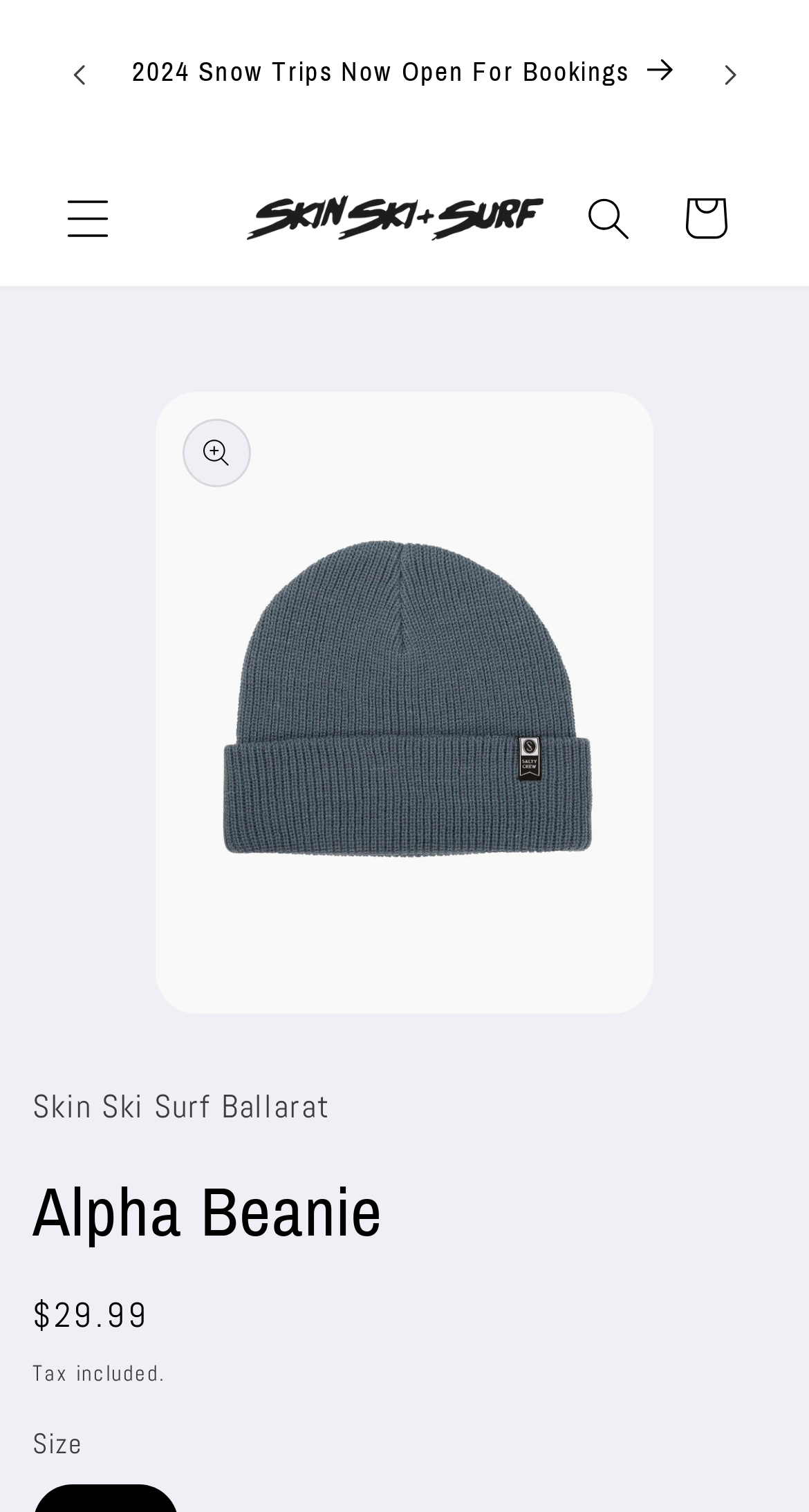Identify the bounding box coordinates of the HTML element based on this description: "Cart".

[0.812, 0.112, 0.93, 0.176]